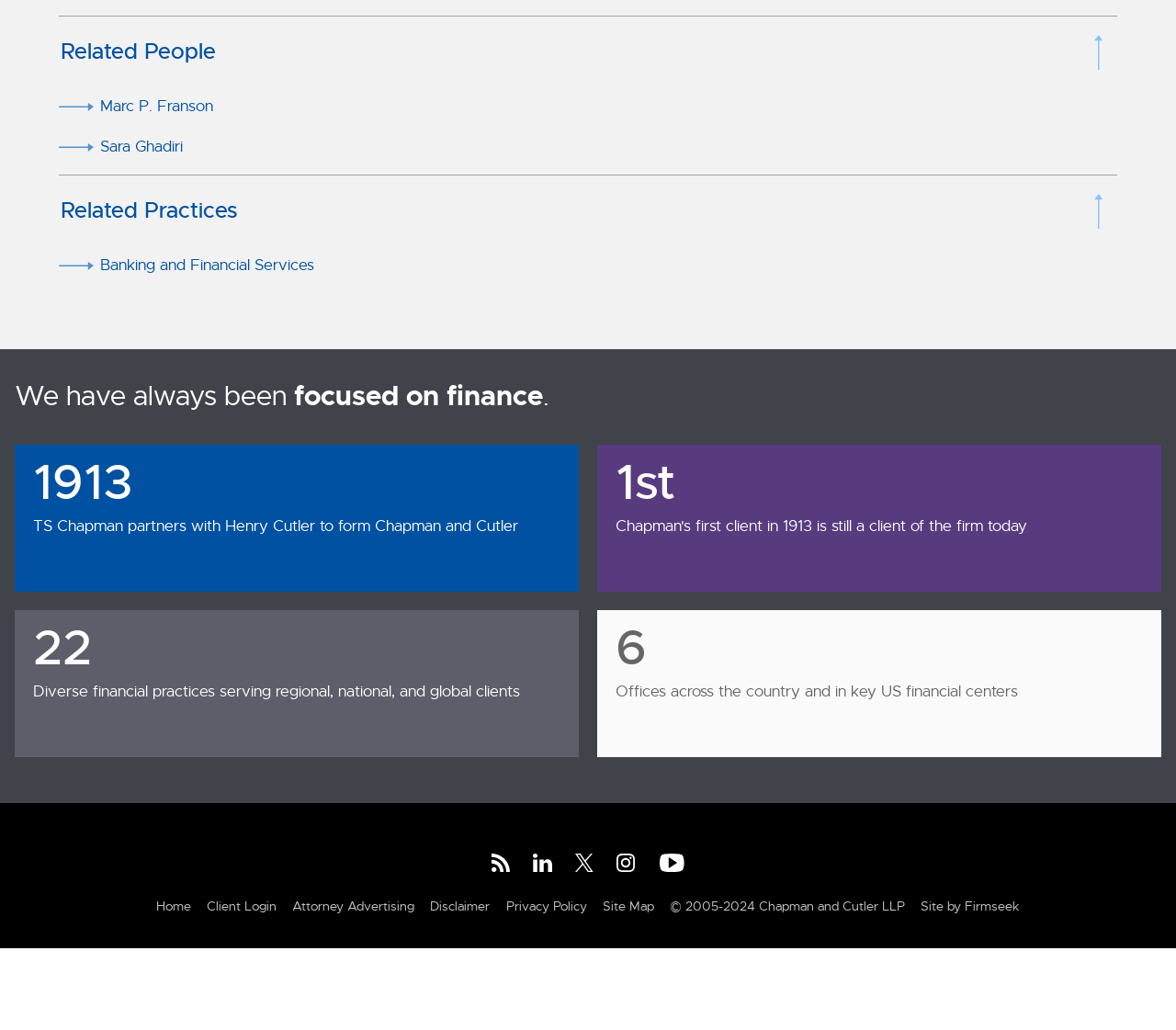Locate the bounding box coordinates of the region to be clicked to comply with the following instruction: "Expand Related Practices". The coordinates must be four float numbers between 0 and 1, in the form [left, top, right, bottom].

[0.051, 0.189, 0.949, 0.222]